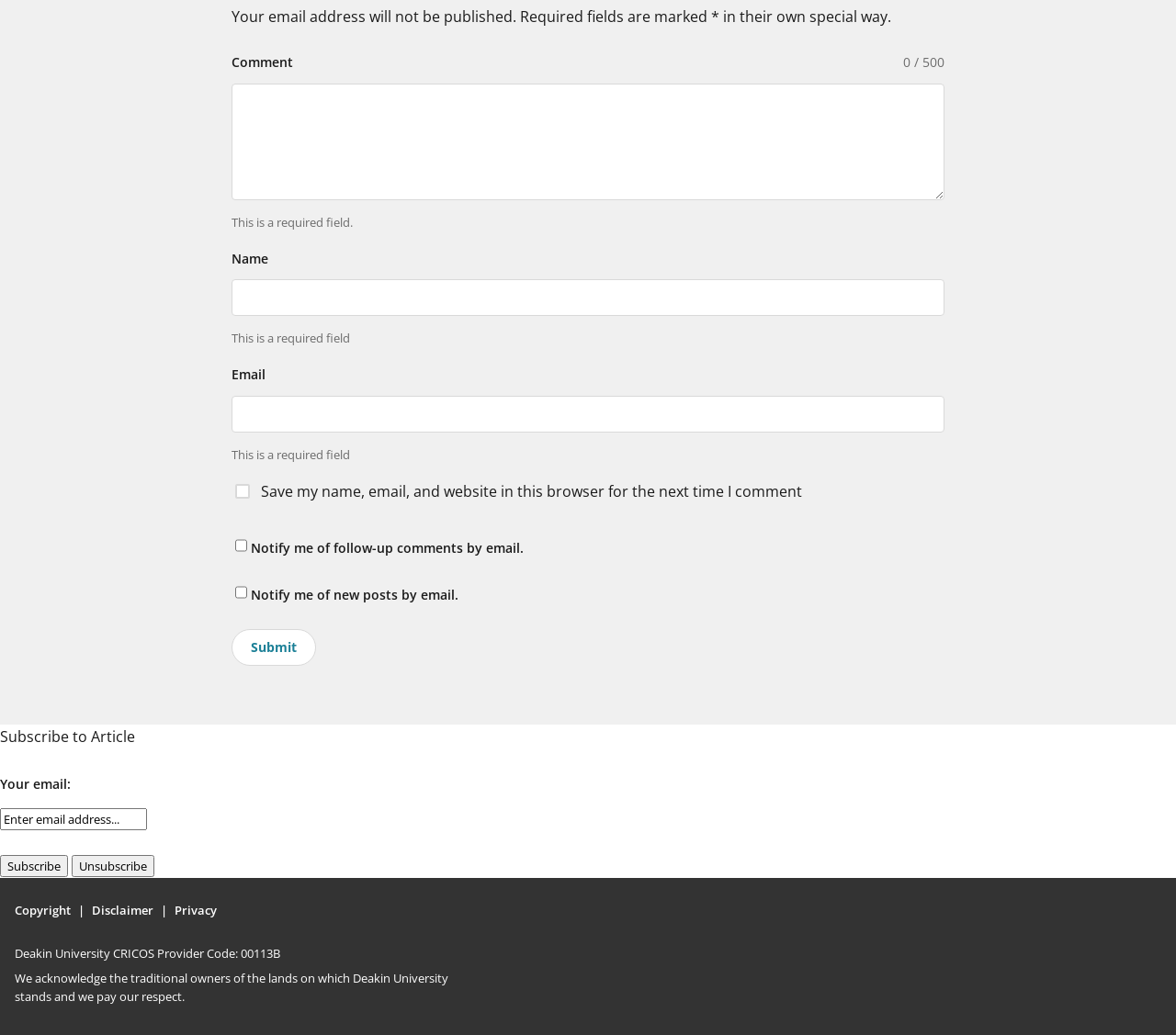What is the maximum character limit for the comment?
Look at the image and answer the question with a single word or phrase.

500